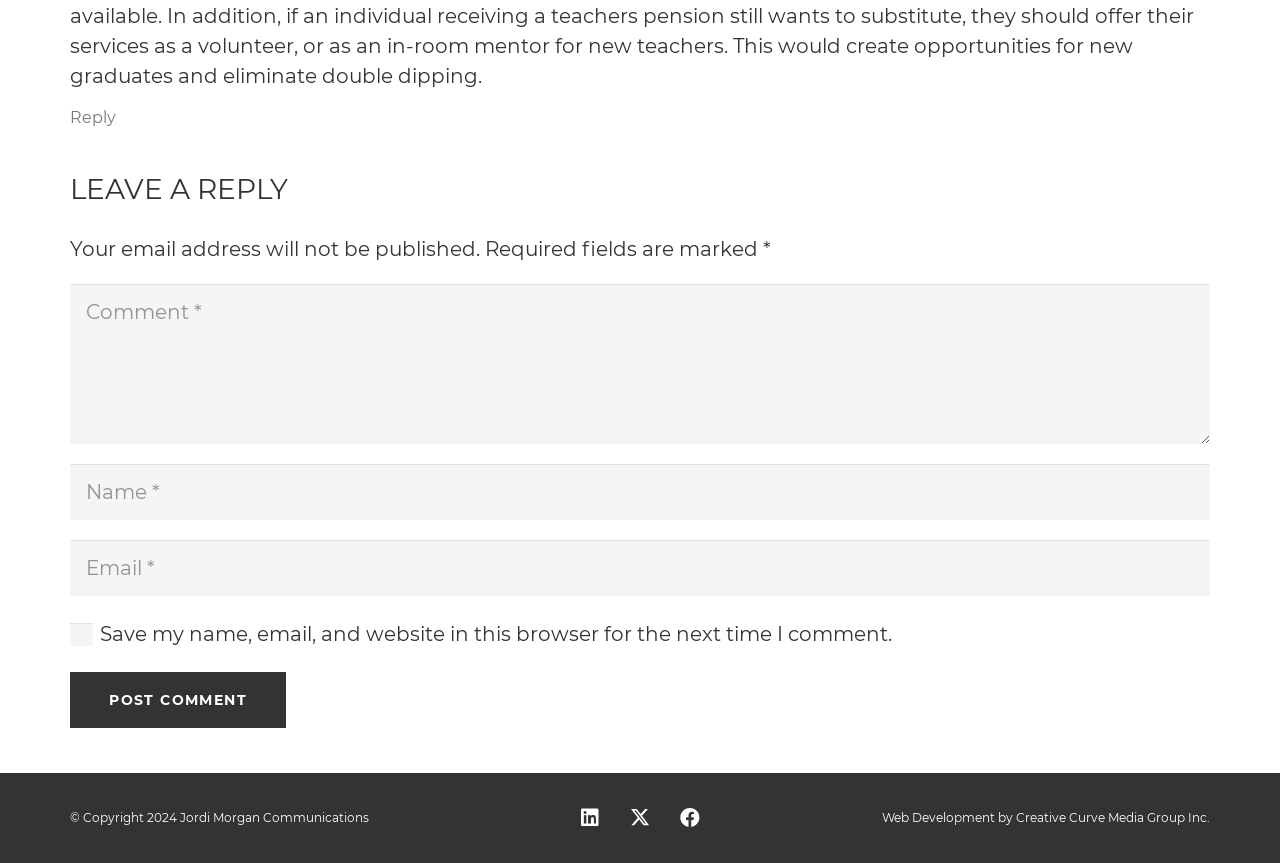Determine the bounding box coordinates of the element that should be clicked to execute the following command: "Reply to Gary".

[0.055, 0.125, 0.091, 0.147]